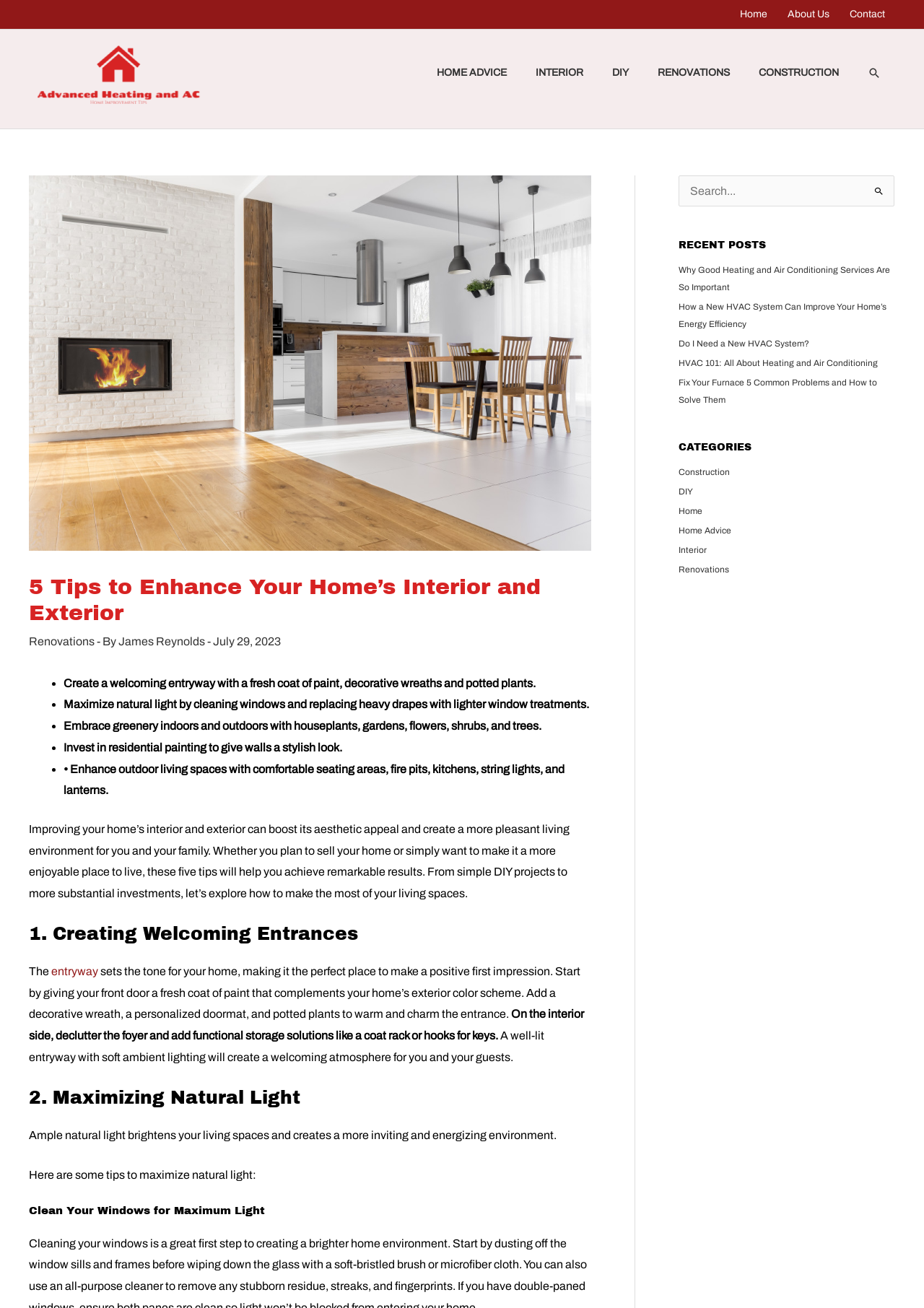What is the first tip to enhance home's interior and exterior?
Answer with a single word or phrase by referring to the visual content.

Create a welcoming entryway